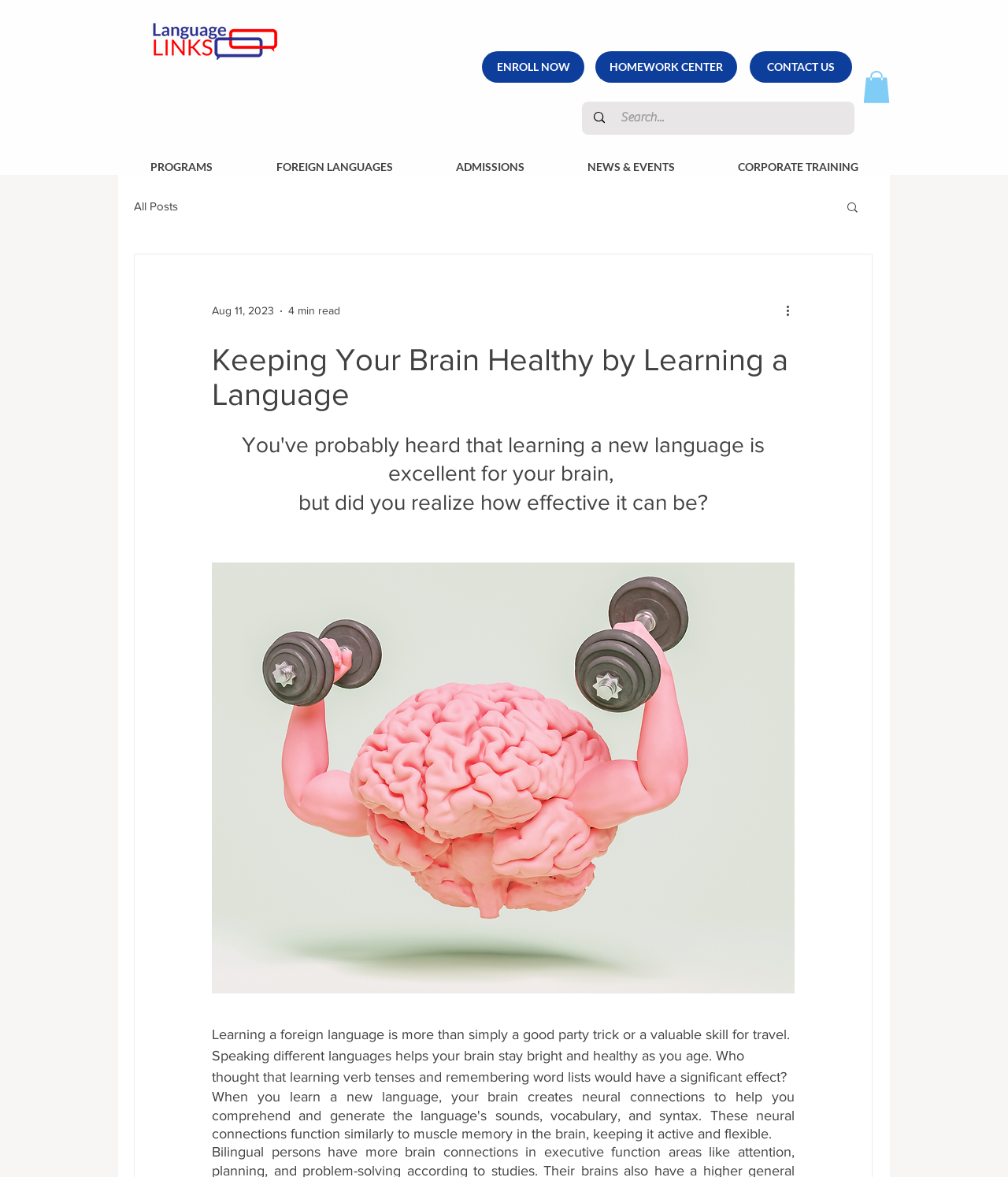What is the main topic of the article?
Please analyze the image and answer the question with as much detail as possible.

The main topic of the article is about the benefits of learning a foreign language, specifically how it can help keep the brain healthy and bright as you age. The article provides information on how learning a foreign language can have a significant effect on the brain.